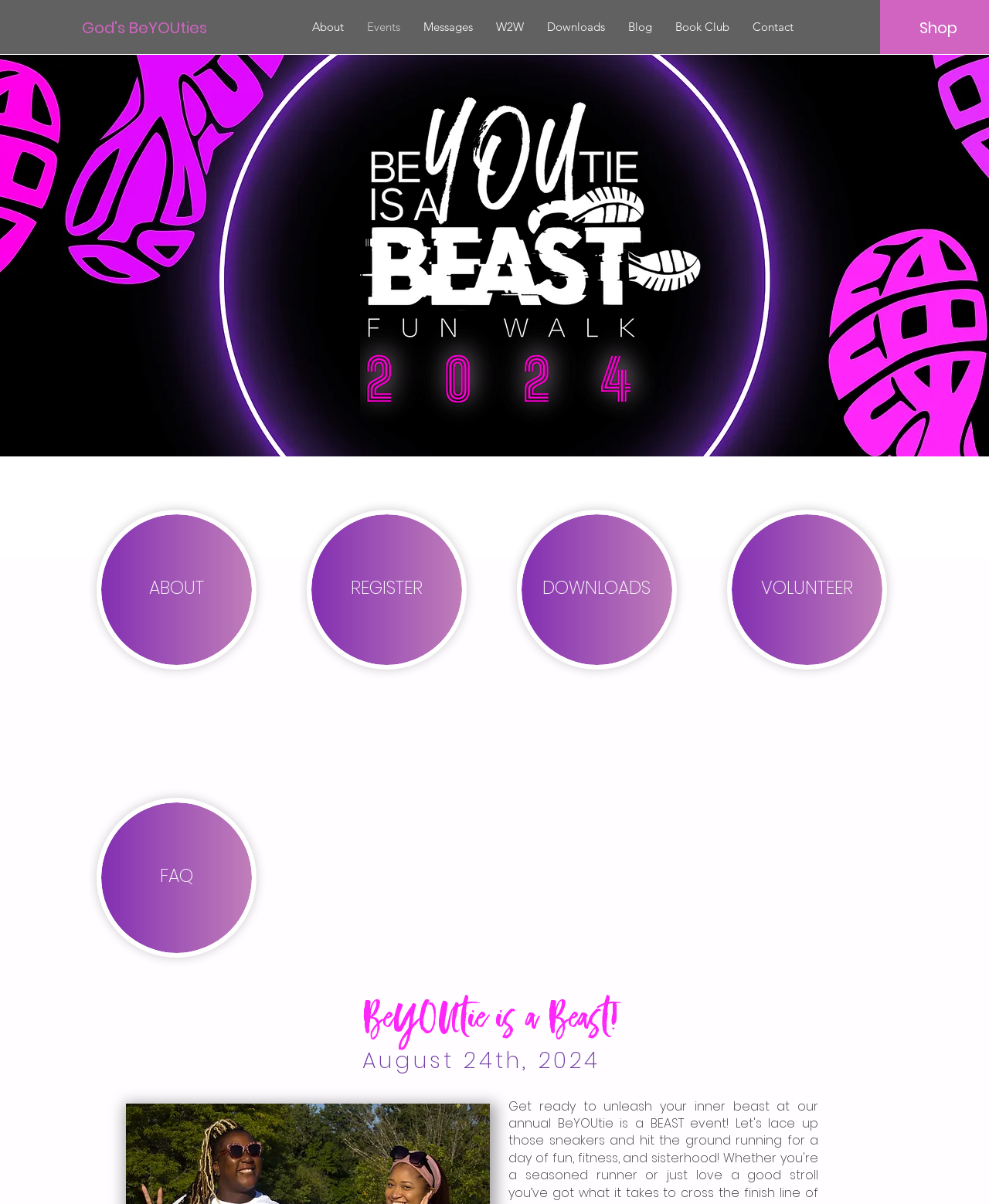Could you indicate the bounding box coordinates of the region to click in order to complete this instruction: "Read the Blog".

[0.623, 0.01, 0.671, 0.035]